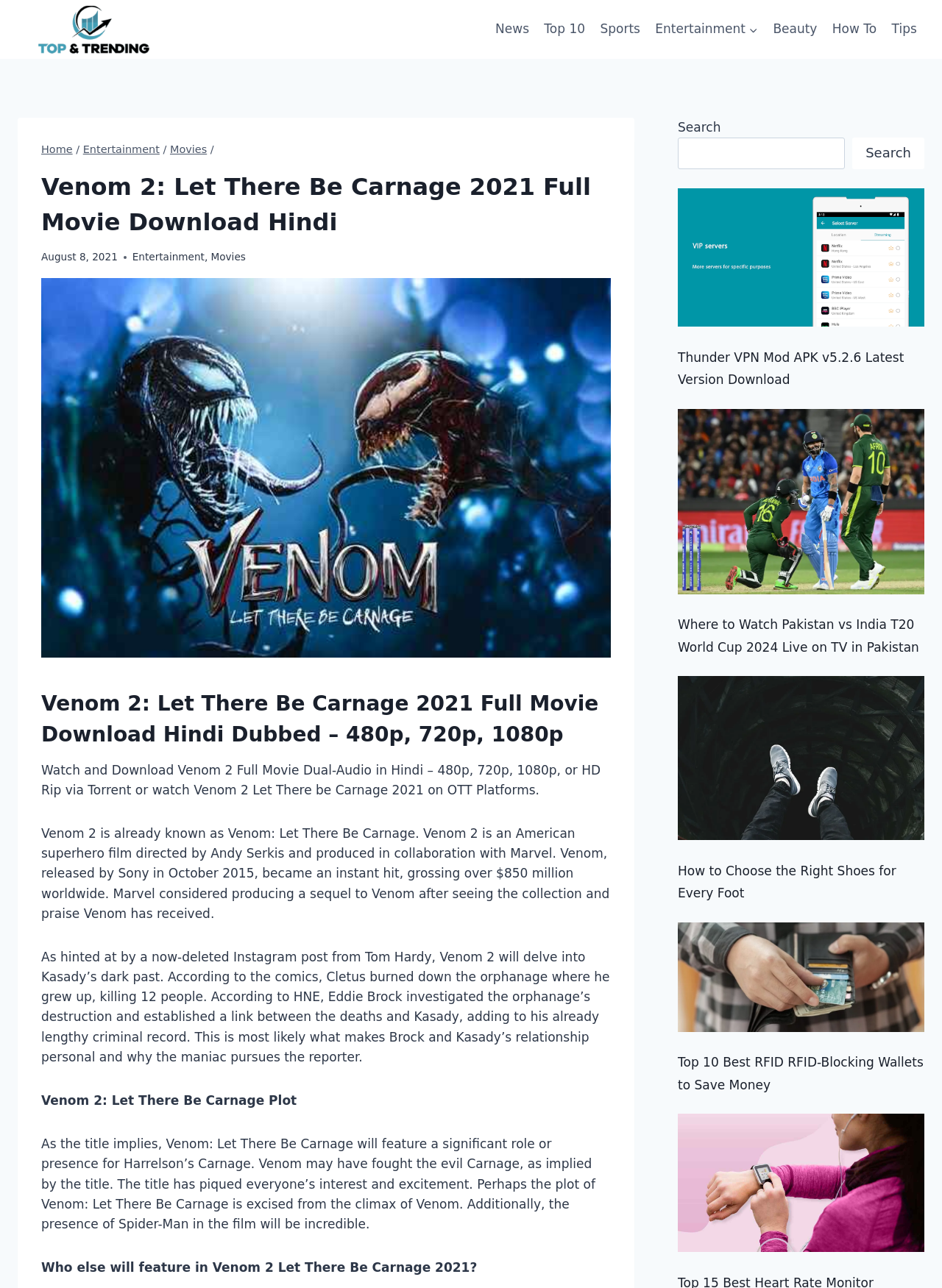Provide a short answer to the following question with just one word or phrase: Who is the director of the movie?

Andy Serkis